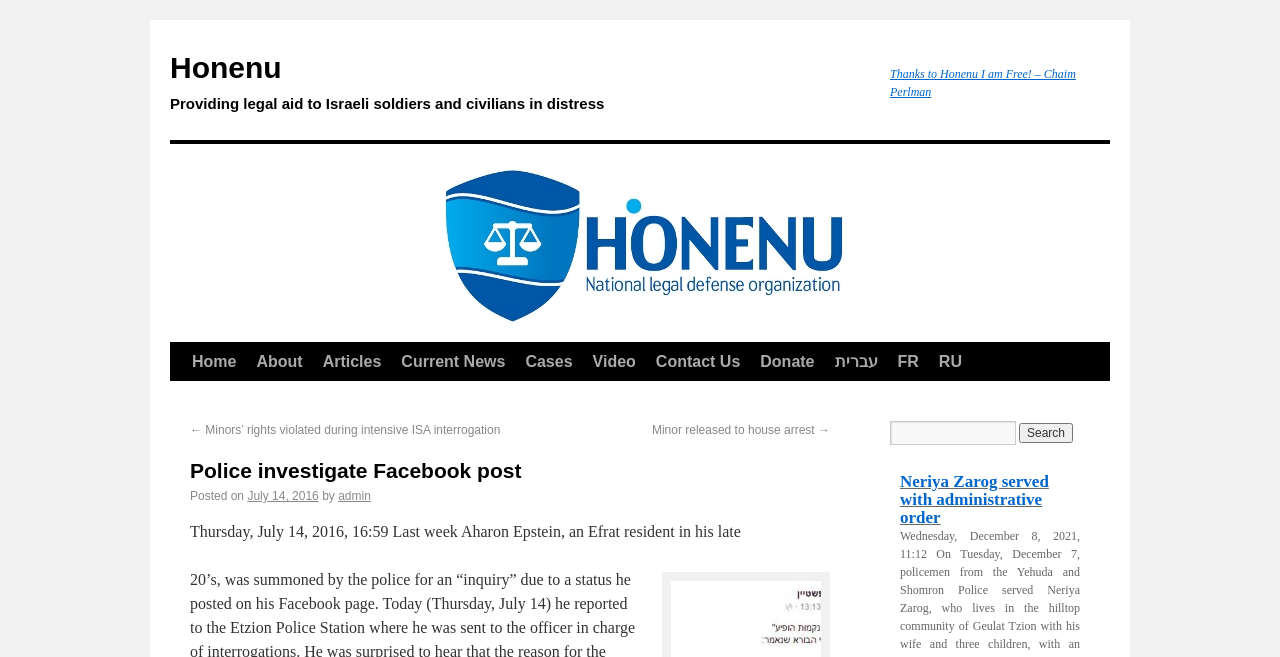Bounding box coordinates are specified in the format (top-left x, top-left y, bottom-right x, bottom-right y). All values are floating point numbers bounded between 0 and 1. Please provide the bounding box coordinate of the region this sentence describes: Current News

[0.306, 0.522, 0.403, 0.58]